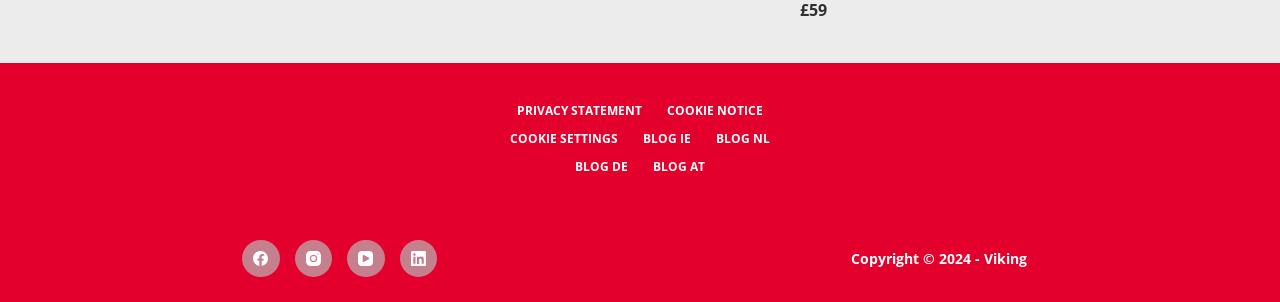Please give a short response to the question using one word or a phrase:
How many social media links are there?

4